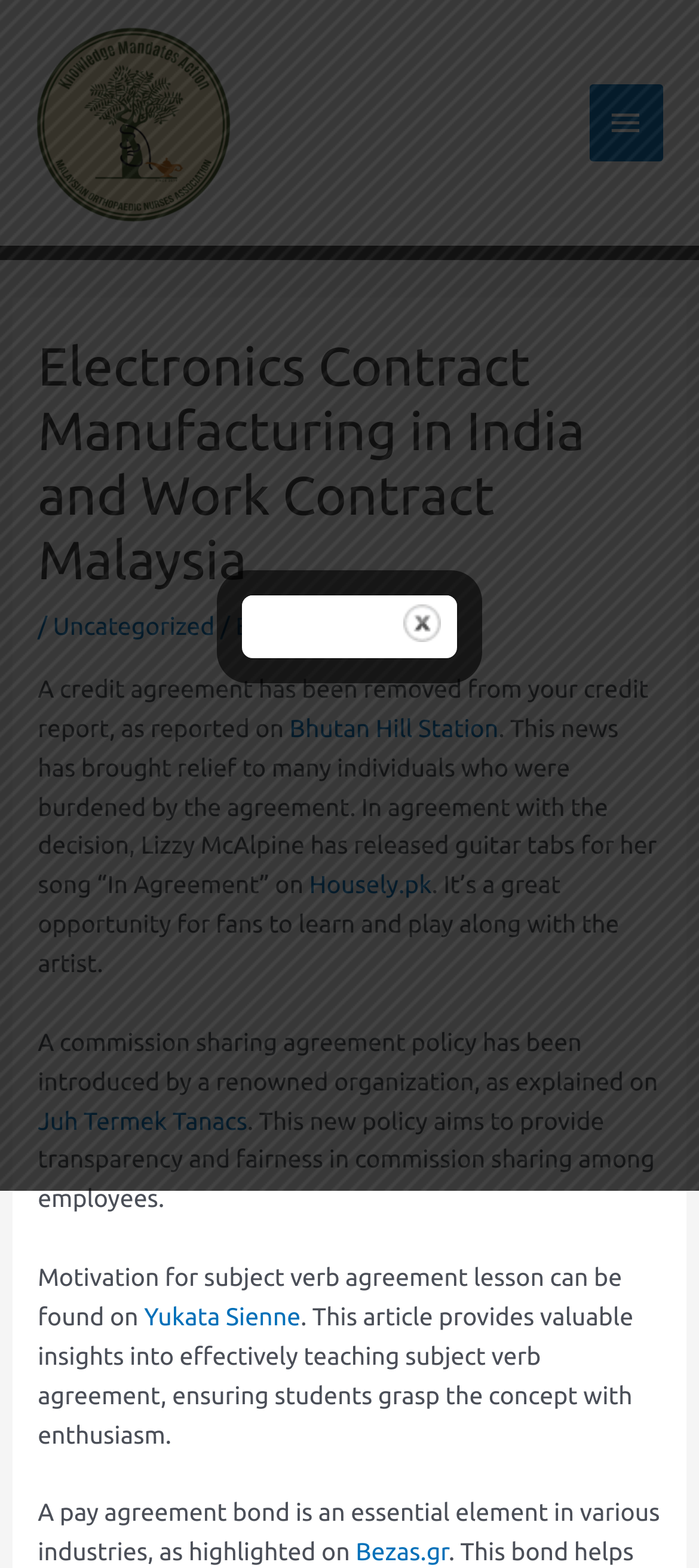What is the topic of the article mentioned in the text?
Answer the question using a single word or phrase, according to the image.

Subject verb agreement lesson